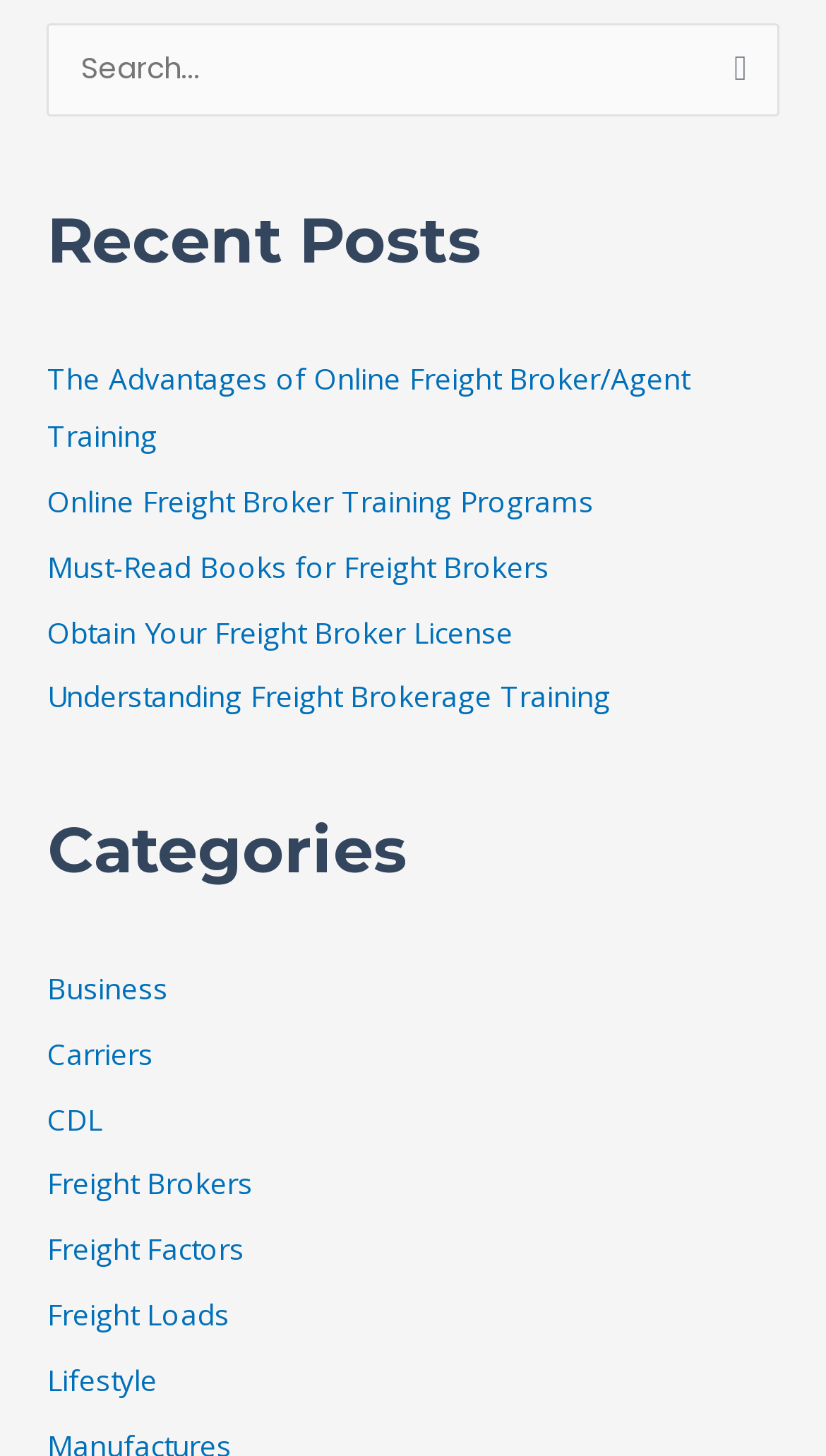Please identify the bounding box coordinates of the region to click in order to complete the given instruction: "Search for something". The coordinates should be four float numbers between 0 and 1, i.e., [left, top, right, bottom].

[0.057, 0.016, 0.943, 0.079]